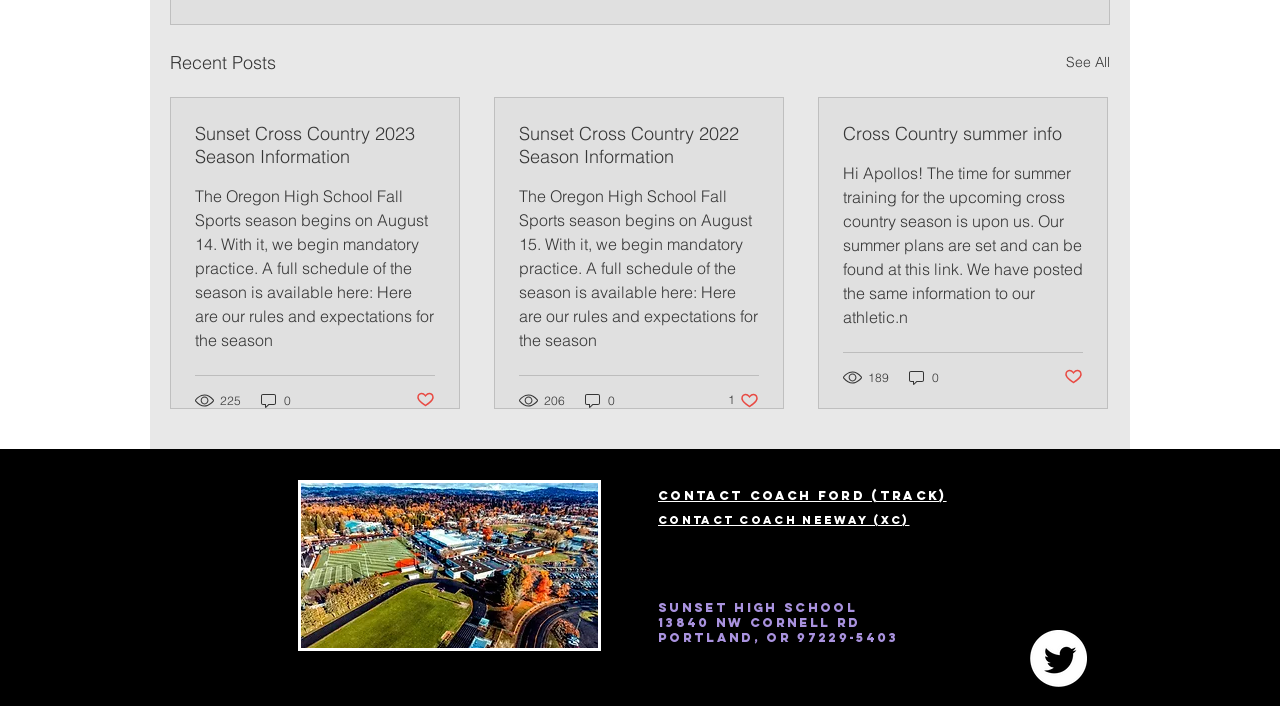Determine the coordinates of the bounding box that should be clicked to complete the instruction: "Click on 'See All' to view more posts". The coordinates should be represented by four float numbers between 0 and 1: [left, top, right, bottom].

[0.833, 0.068, 0.867, 0.109]